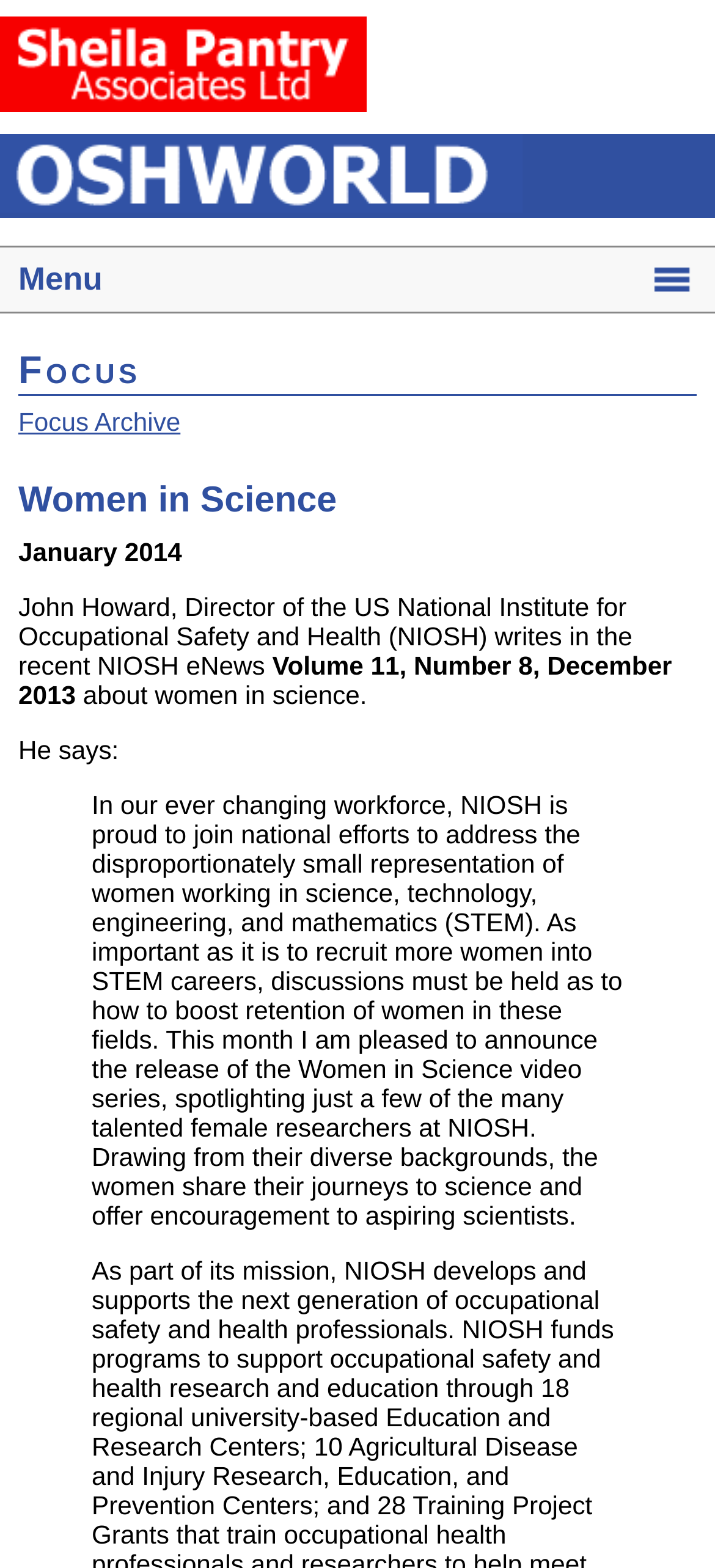Summarize the webpage with intricate details.

The webpage is about OSHWorld, with a focus on women in science, specifically in January 2014. At the top, there is a layout table that spans the entire width of the page, containing a link to "Sheila Pantry Associates Ltd" with an accompanying image. Below this, there is another layout table that also spans the entire width, featuring an image of "OSH World".

On the left side of the page, there is a menu section with a "Menu" label, followed by a "Focus" label and a link to "Focus Archive". Below this, there is a heading that reads "Women in Science", accompanied by a subheading "January 2014". 

The main content of the page is a passage written by John Howard, Director of the US National Institute for Occupational Safety and Health (NIOSH). The passage discusses the importance of recruiting and retaining women in science, technology, engineering, and mathematics (STEM) careers. It also announces the release of a video series featuring female researchers at NIOSH. The passage is divided into several paragraphs, with the main text indented slightly to the right.

Above the main passage, there is a reference to "Volume 11, Number 8, December 2013", which may be related to the publication of the passage. There is also a brief sentence that reads "about women in science", which is positioned to the right of the main passage.